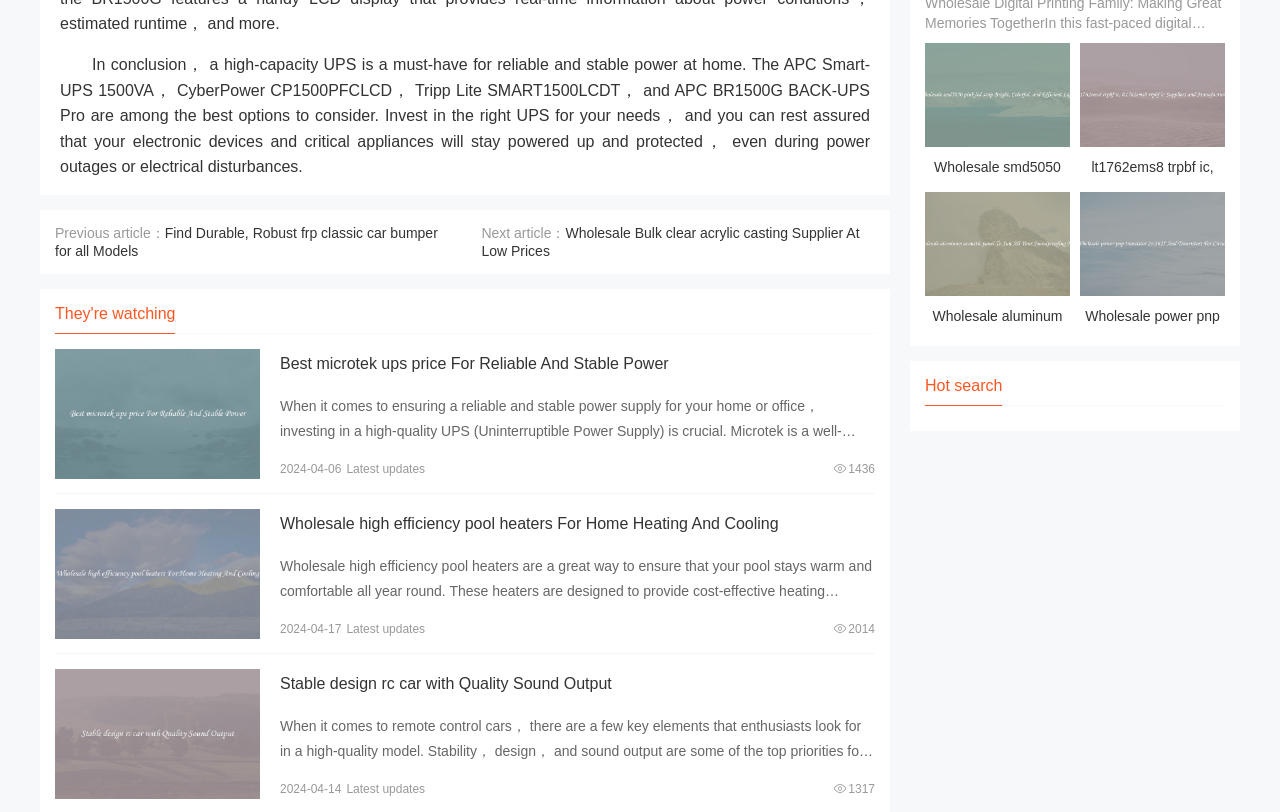What is the topic of the first article?
With the help of the image, please provide a detailed response to the question.

The first article is about UPS (Uninterruptible Power Supply) and its importance for reliable and stable power at home. The article mentions several options to consider, including APC Smart-UPS 1500VA, CyberPower CP1500PFCLCD, Tripp Lite SMART1500LCDT, and APC BR1500G BACK-UPS Pro.